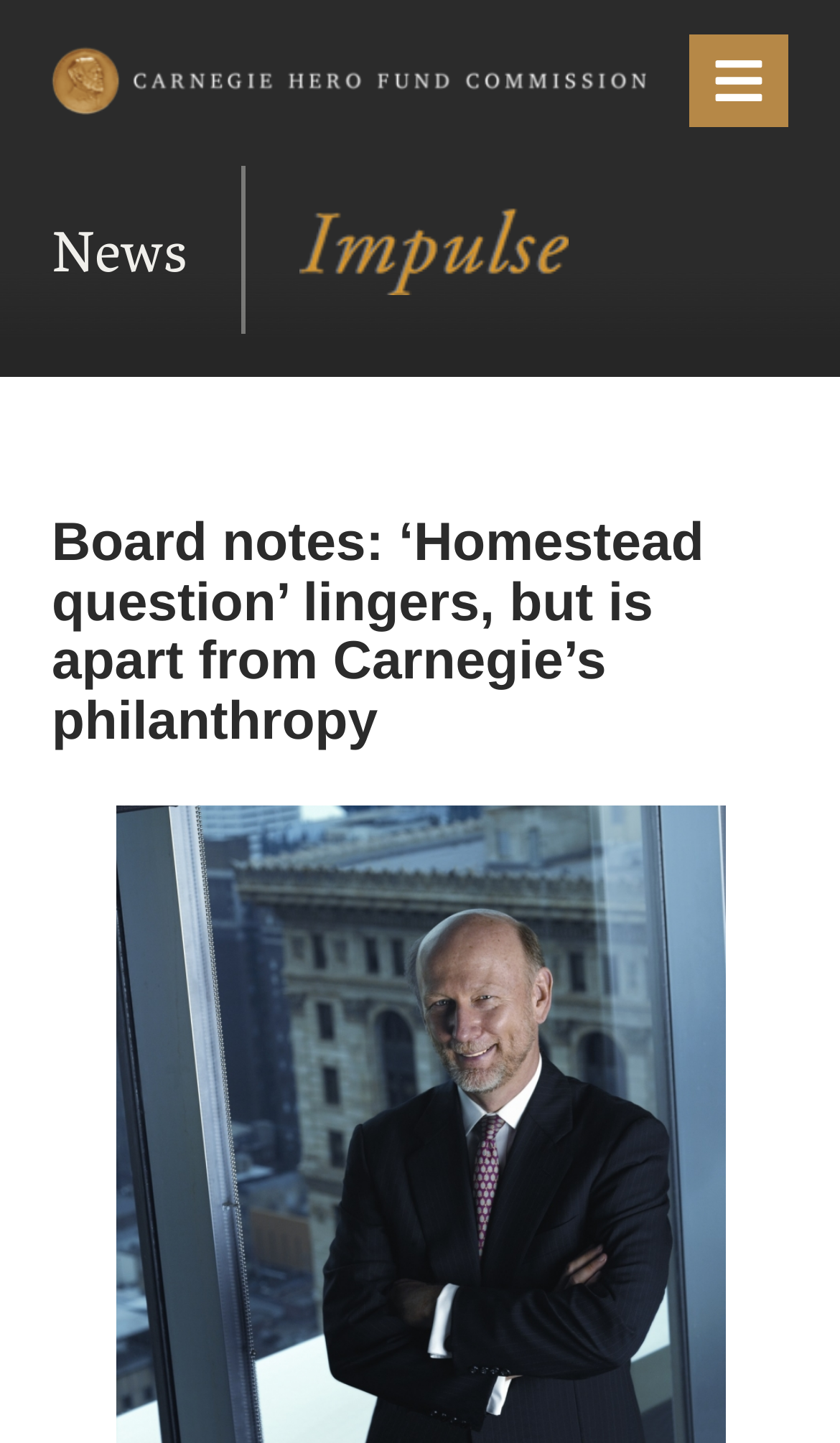What is the category of the article?
Analyze the image and deliver a detailed answer to the question.

I examined the HeaderAsNonLandmark element with bounding box coordinates [0.0, 0.112, 1.0, 0.261] and found a StaticText element with text 'News' inside it, so the category of the article is News.